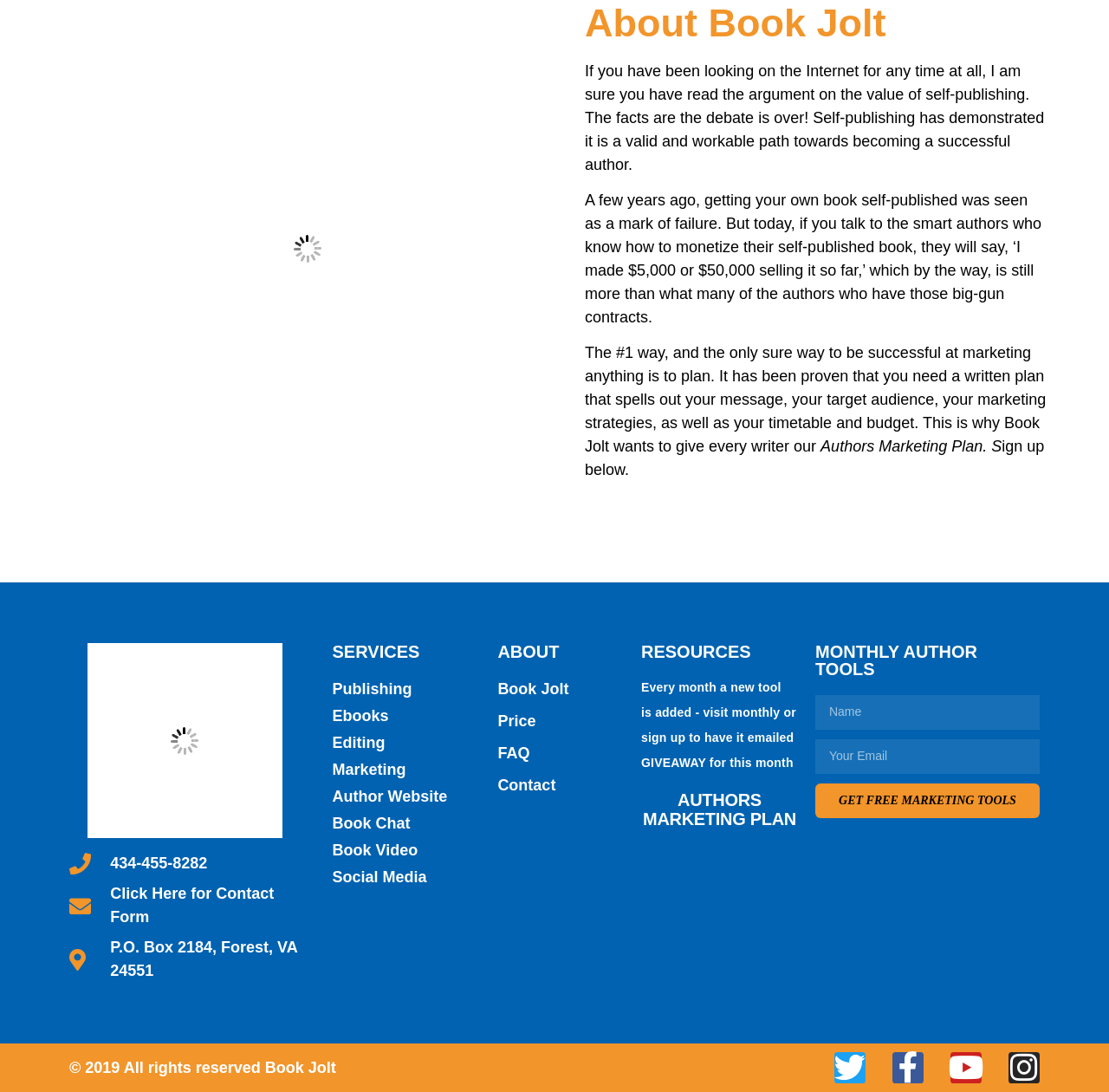Answer the question briefly using a single word or phrase: 
How many services are offered by Book Jolt?

7